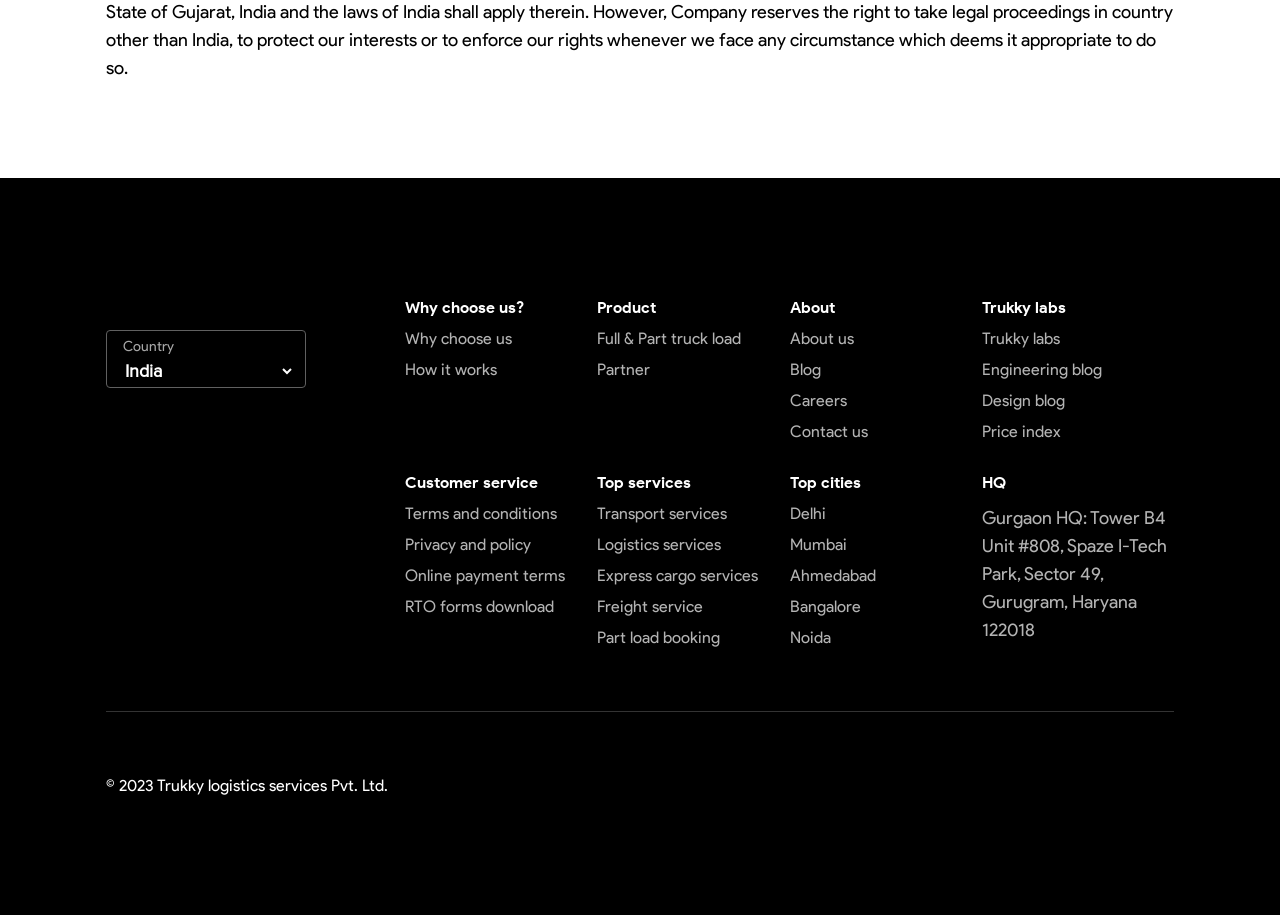What type of services are mentioned in the 'Top services' section?
Please ensure your answer is as detailed and informative as possible.

I found the types of services by looking at the 'Top services' section of the webpage, where it lists 'Transport services', 'Logistics services', 'Express cargo services', and 'Freight service'.